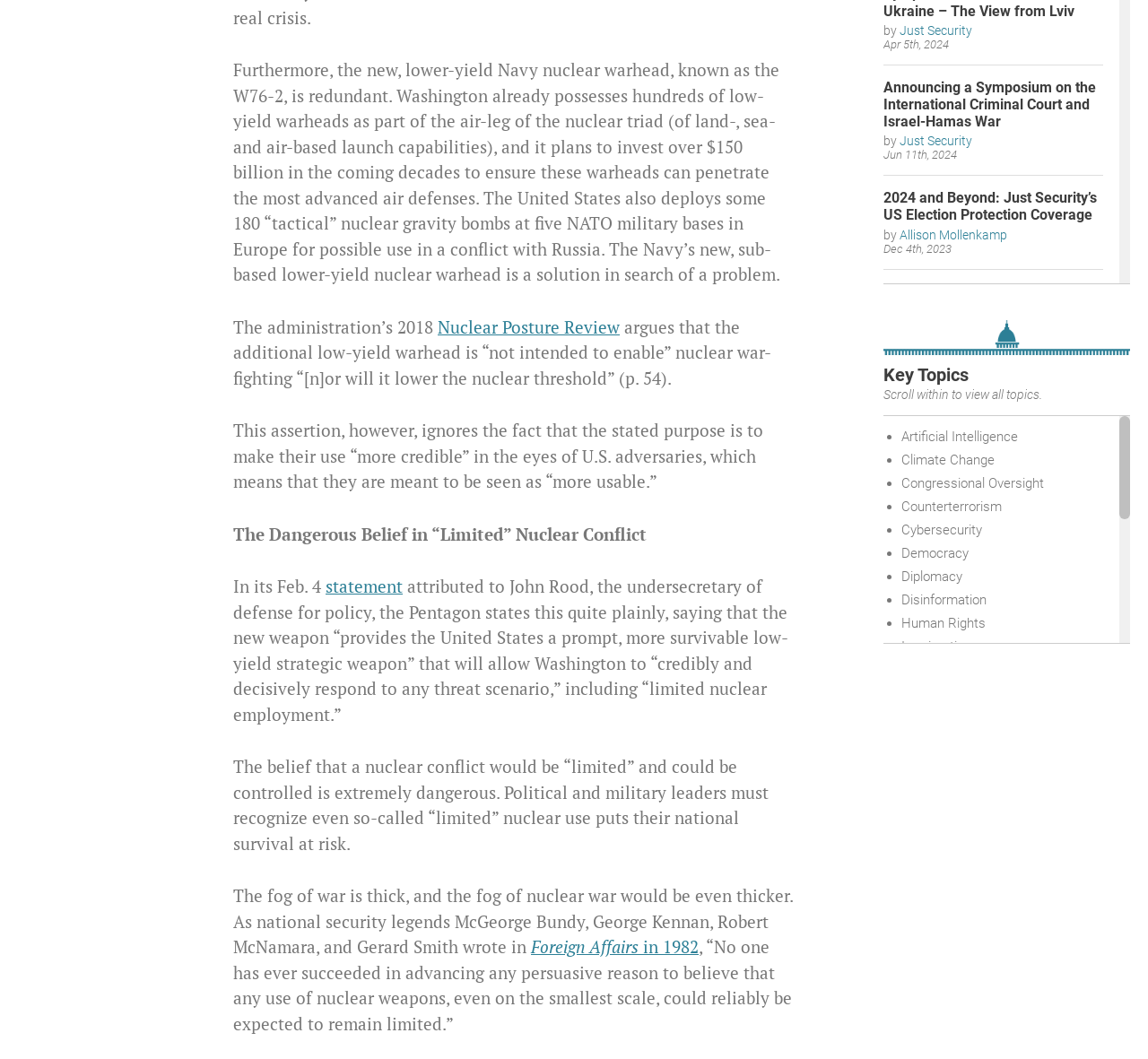What is the name of the website?
Using the image, give a concise answer in the form of a single word or short phrase.

Just Security